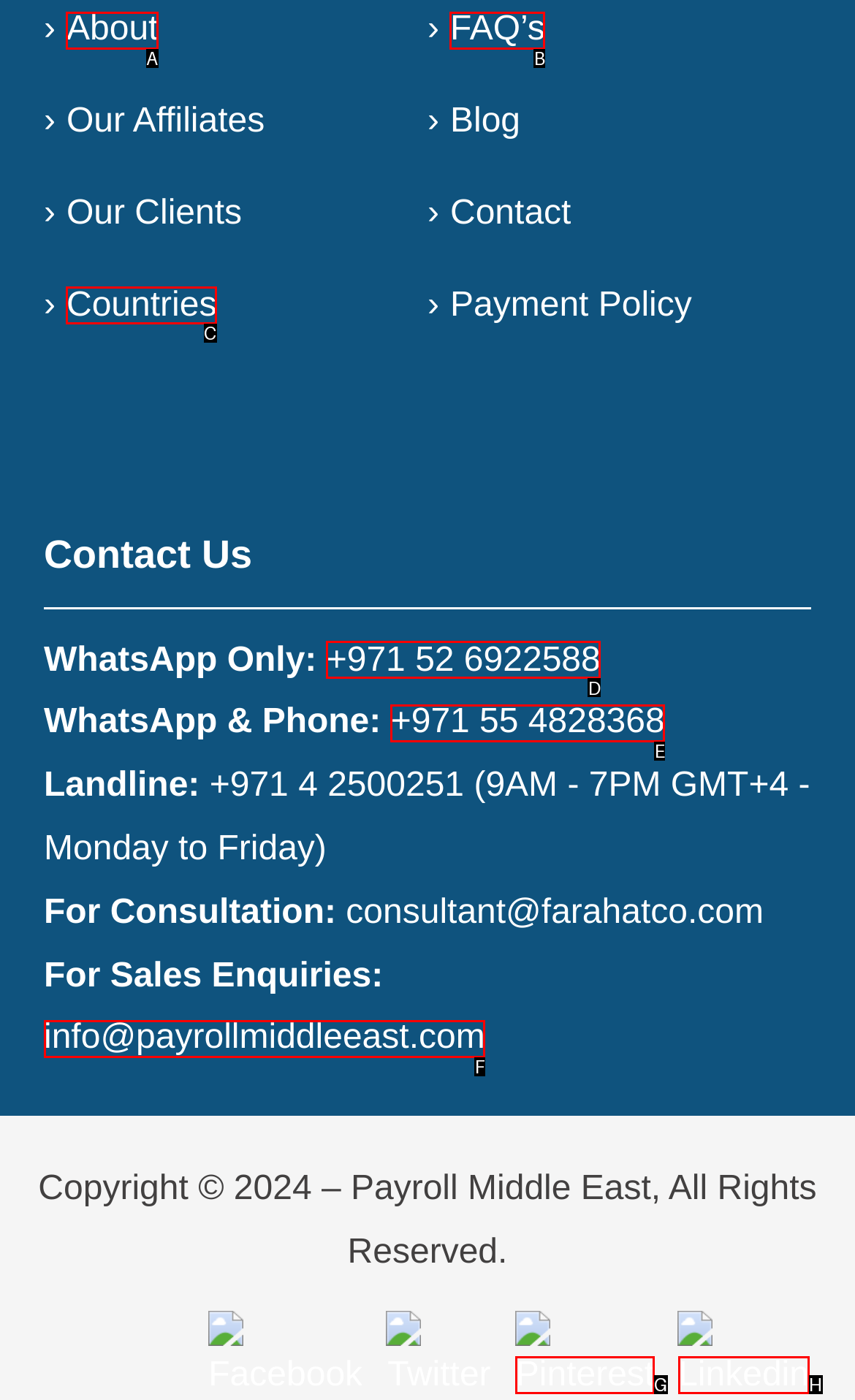Identify the option that corresponds to the description: +971 52 6922588. Provide only the letter of the option directly.

D